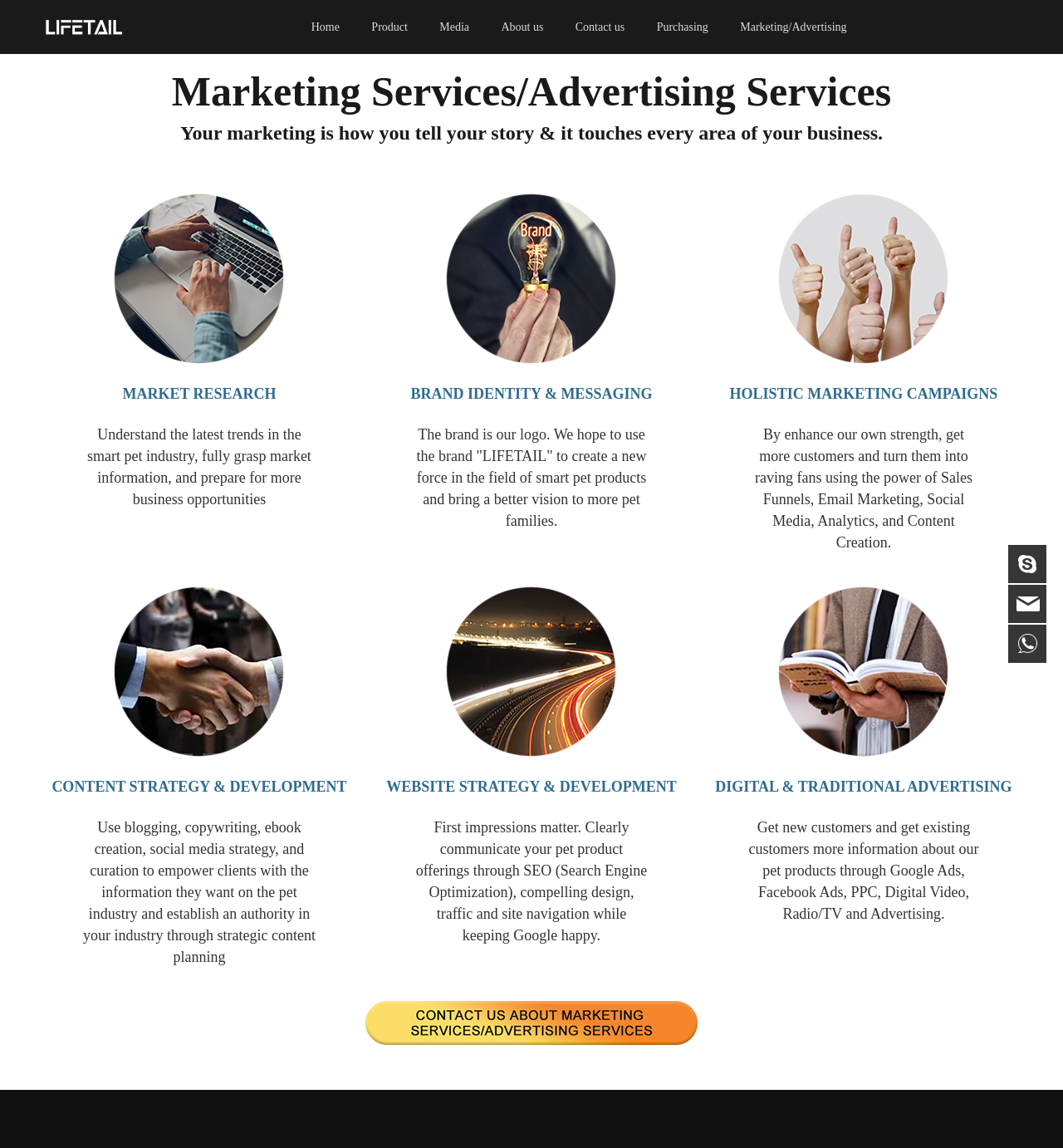Please give a one-word or short phrase response to the following question: 
How many main sections are there in the top navigation menu?

7